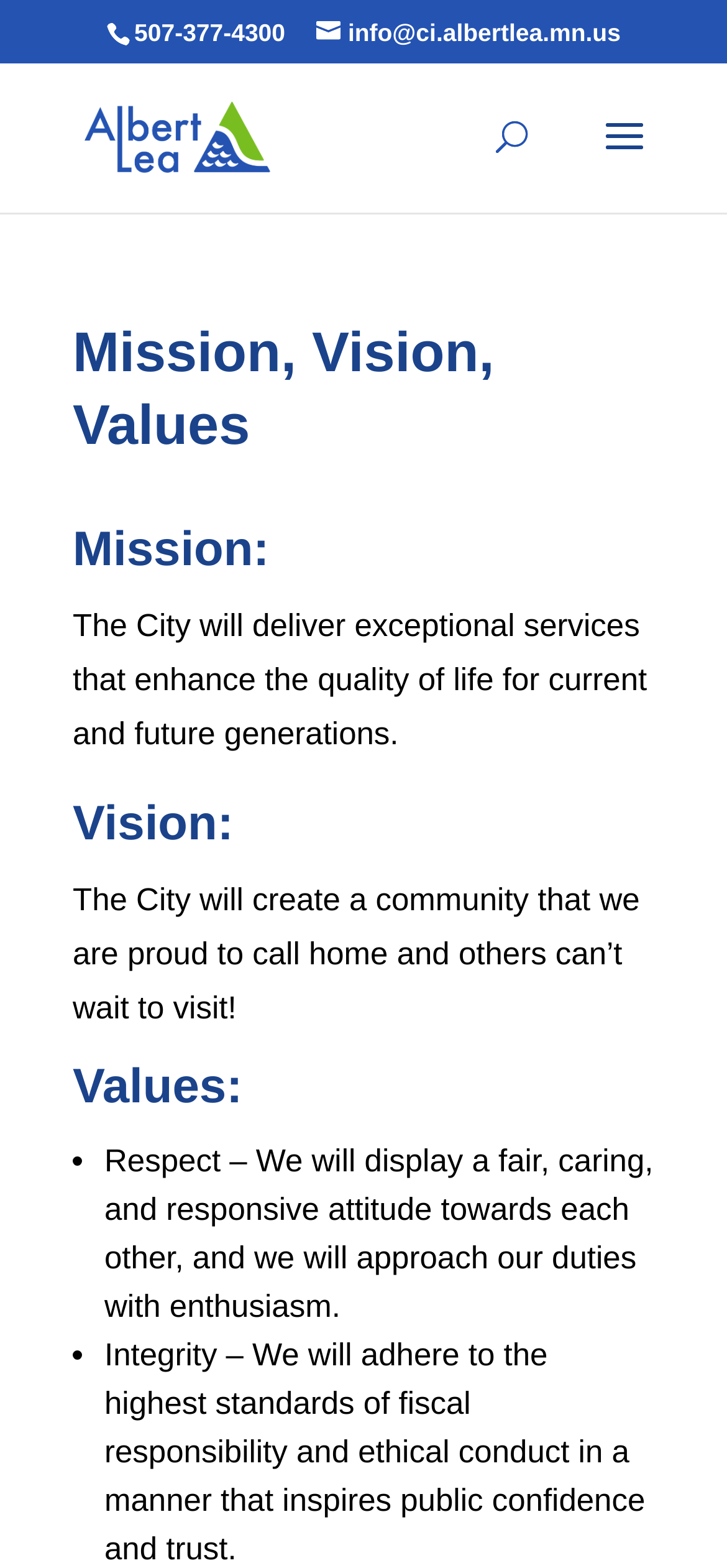What is the vision of the City of Albert Lea?
Using the visual information, reply with a single word or short phrase.

Create a community